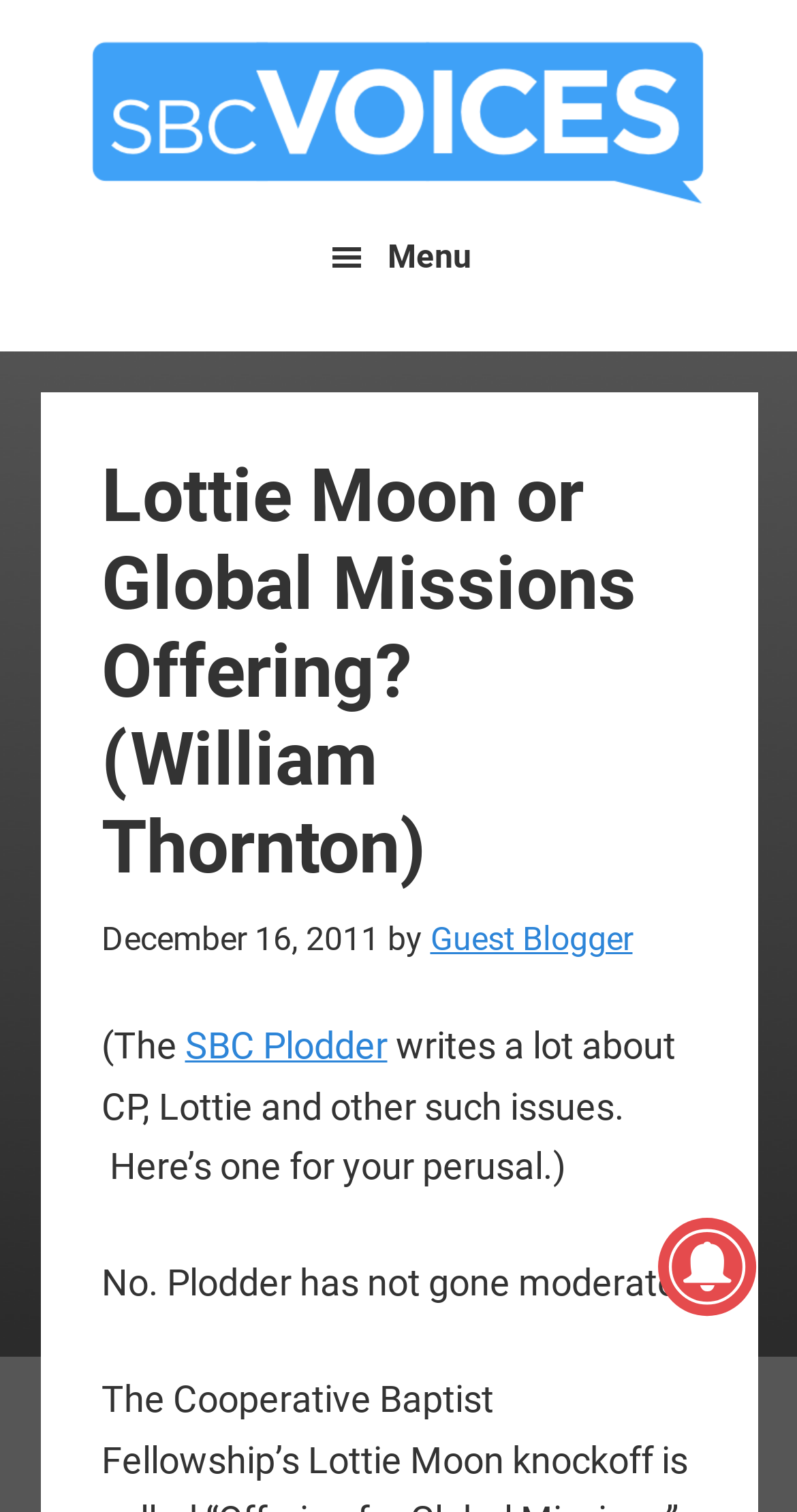What is the name of the blogger?
Based on the visual content, answer with a single word or a brief phrase.

SBC Plodder